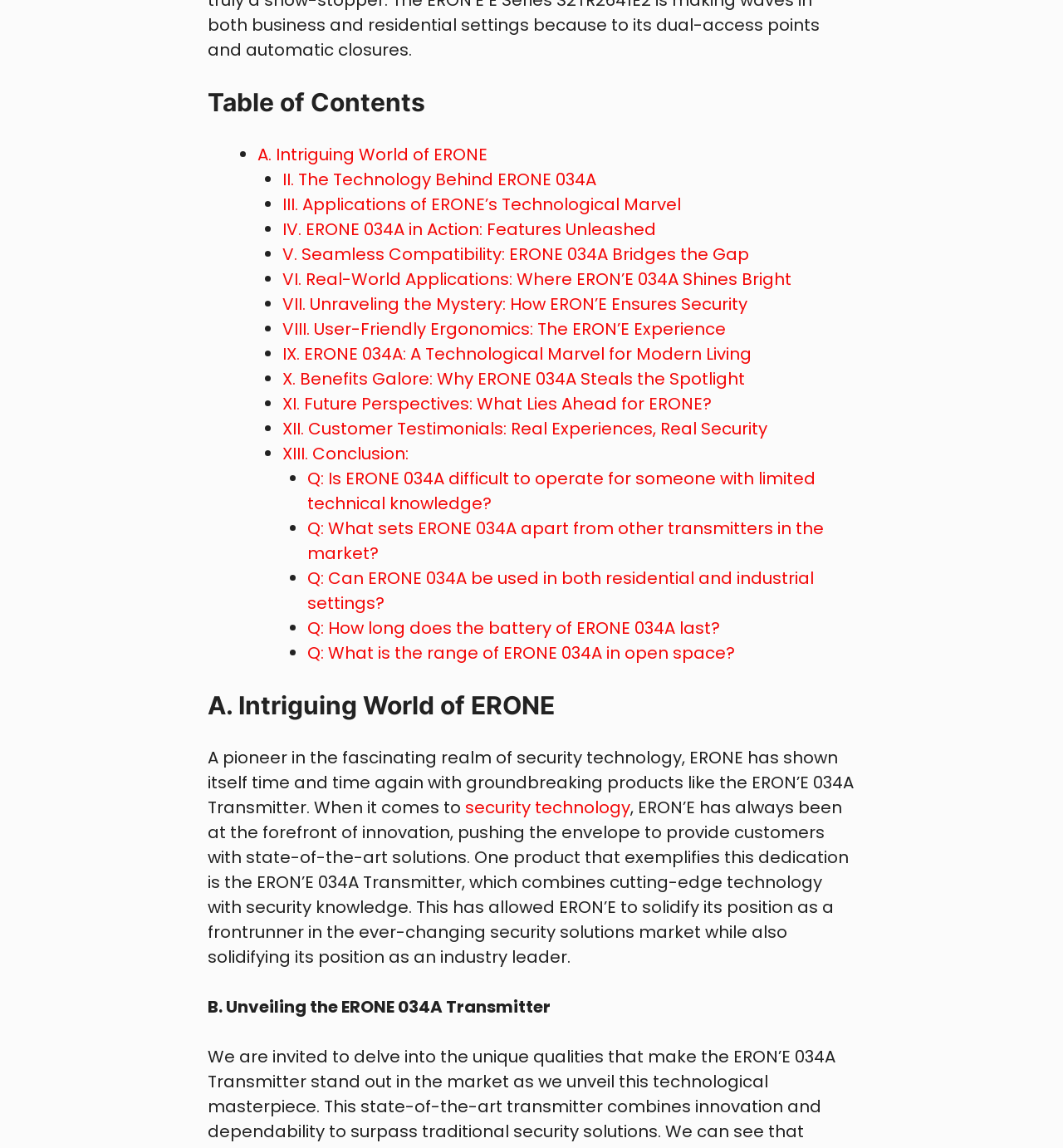What is the company name associated with the product?
Kindly give a detailed and elaborate answer to the question.

I read the text in the webpage and found that the company name associated with the product is ERONE, which is a pioneer in the fascinating realm of security technology.